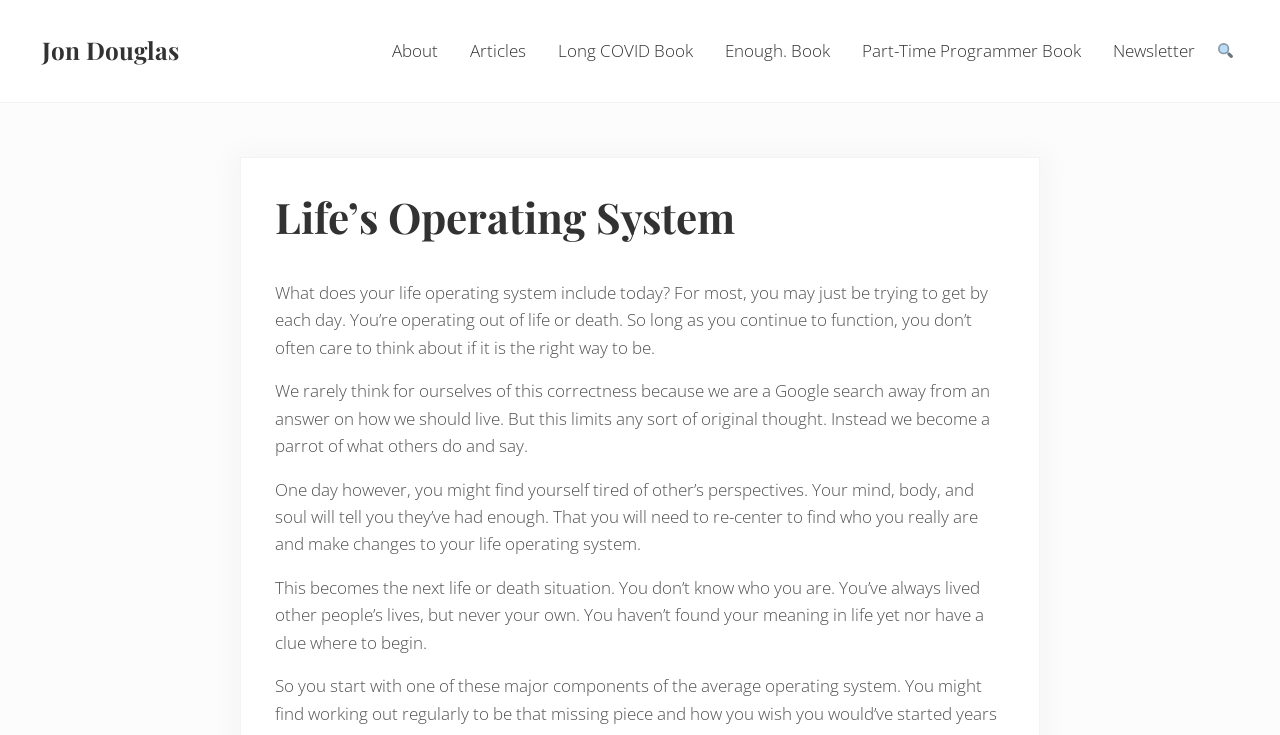Specify the bounding box coordinates of the area that needs to be clicked to achieve the following instruction: "Go to the 'Long COVID Book' page".

[0.424, 0.033, 0.554, 0.105]